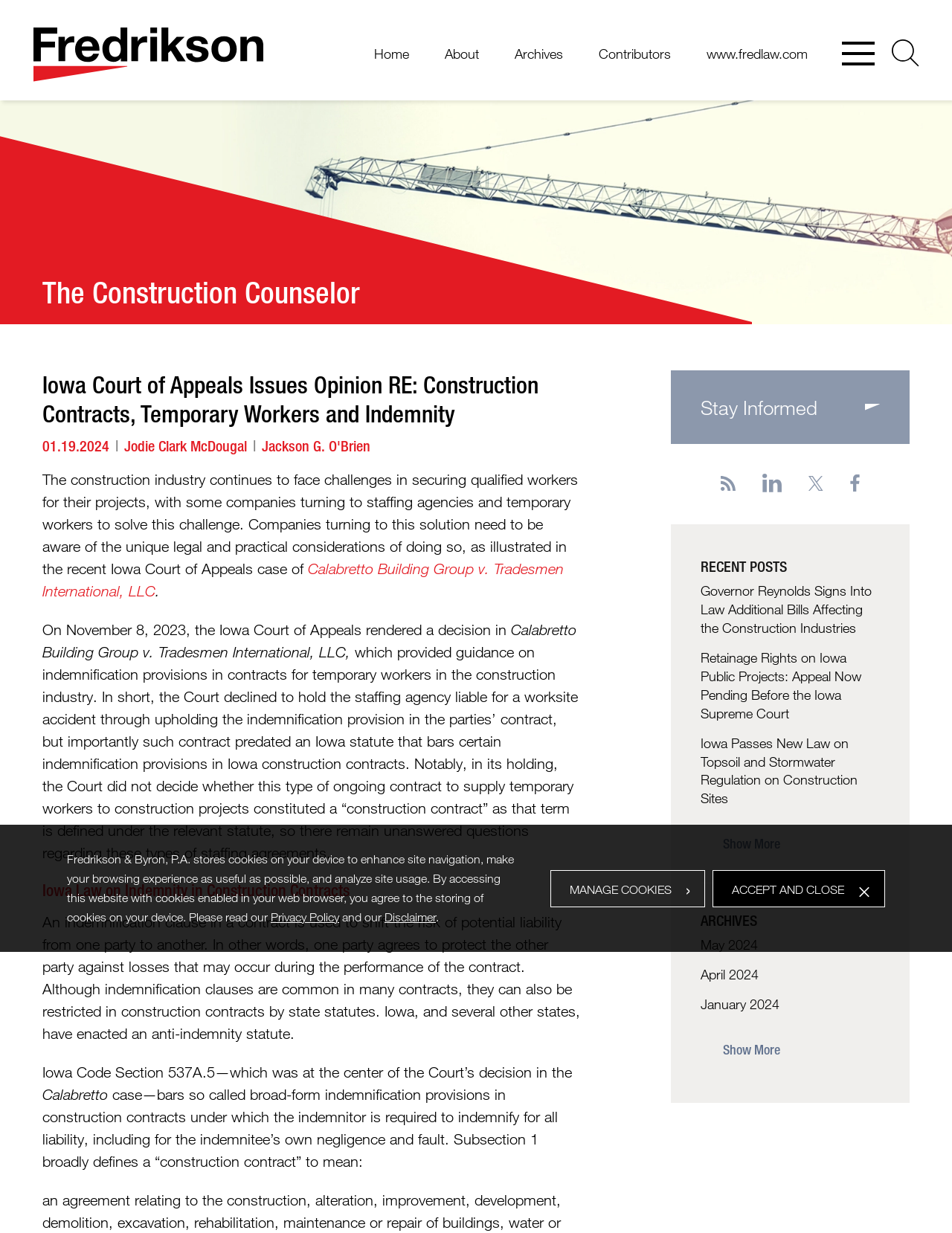Specify the bounding box coordinates of the area to click in order to execute this command: 'View recent posts'. The coordinates should consist of four float numbers ranging from 0 to 1, and should be formatted as [left, top, right, bottom].

[0.736, 0.452, 0.924, 0.467]